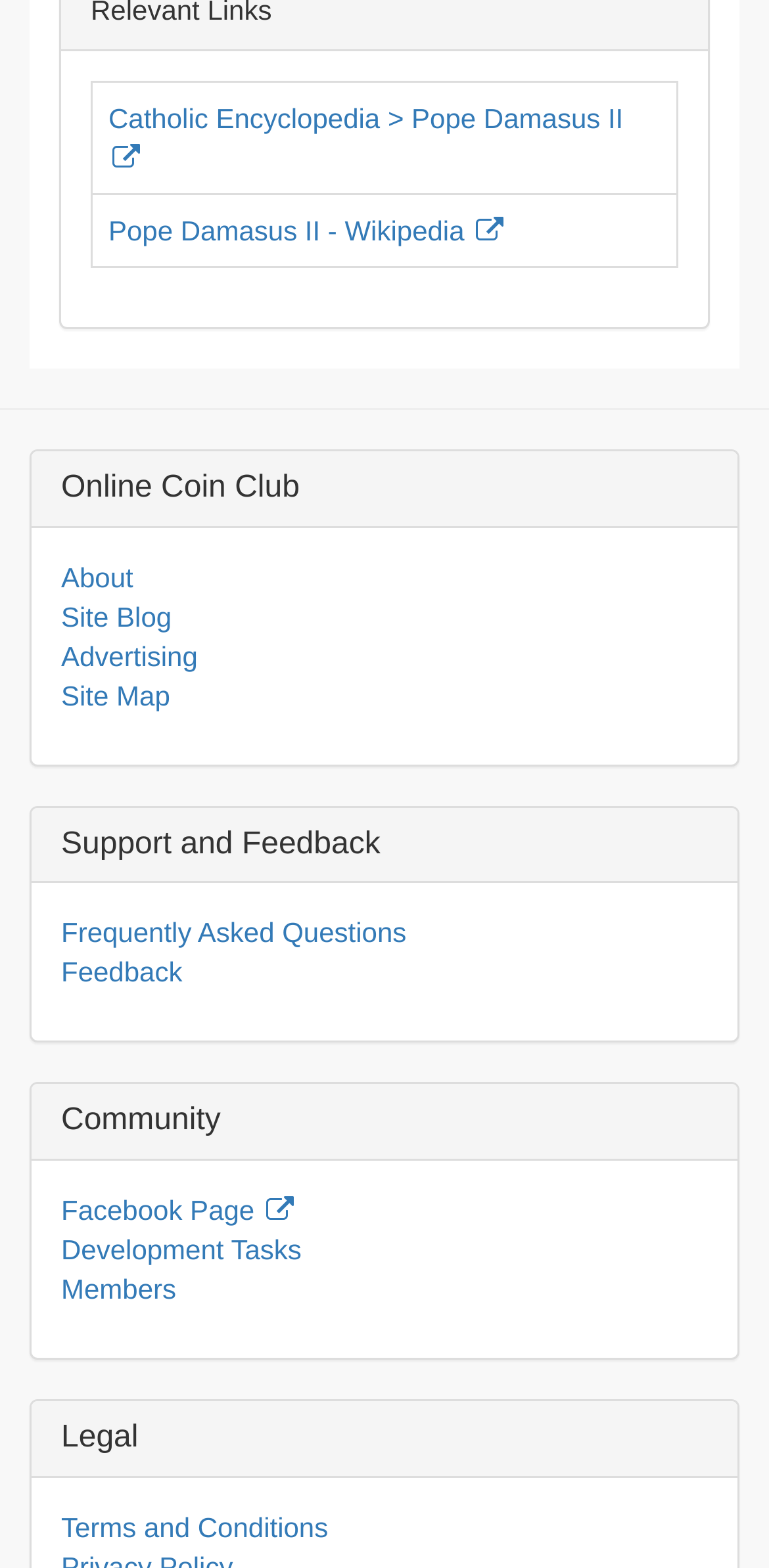How many links are under the 'Community' heading?
Please provide a single word or phrase as your answer based on the image.

3